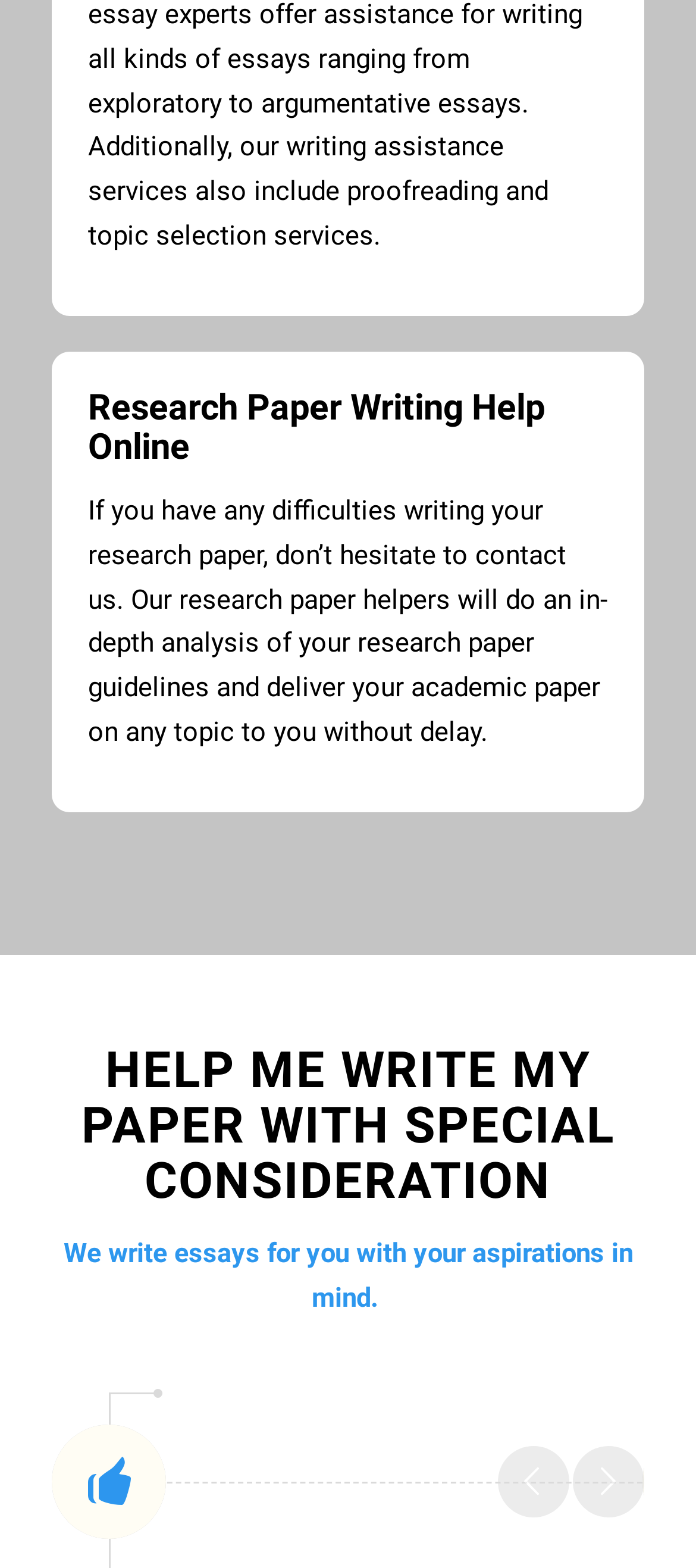What is the scope of the research paper writing service?
Based on the image, answer the question with a single word or brief phrase.

Any topic